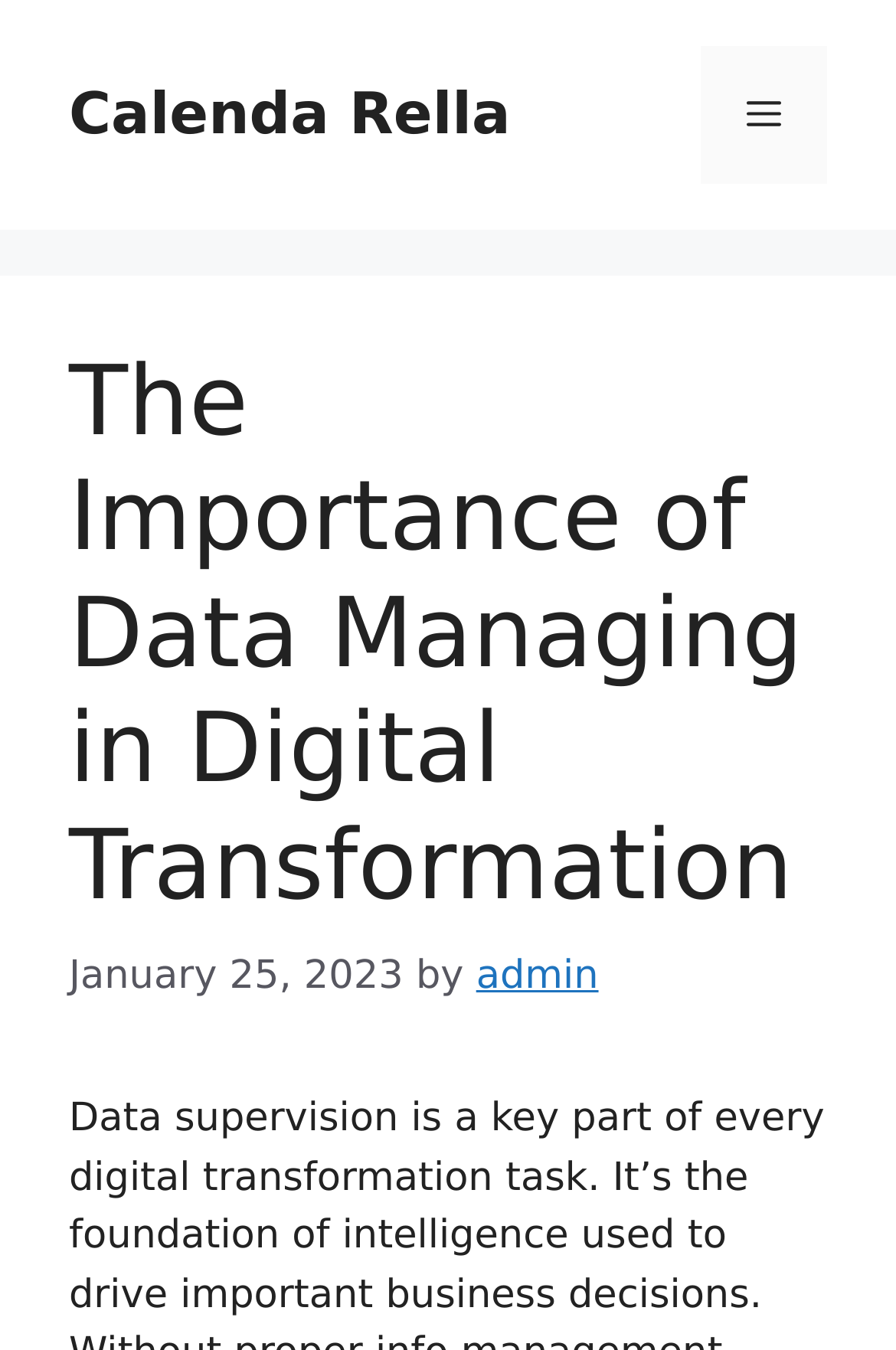Determine the bounding box coordinates of the UI element described below. Use the format (top-left x, top-left y, bottom-right x, bottom-right y) with floating point numbers between 0 and 1: Calenda Rella

[0.077, 0.06, 0.57, 0.109]